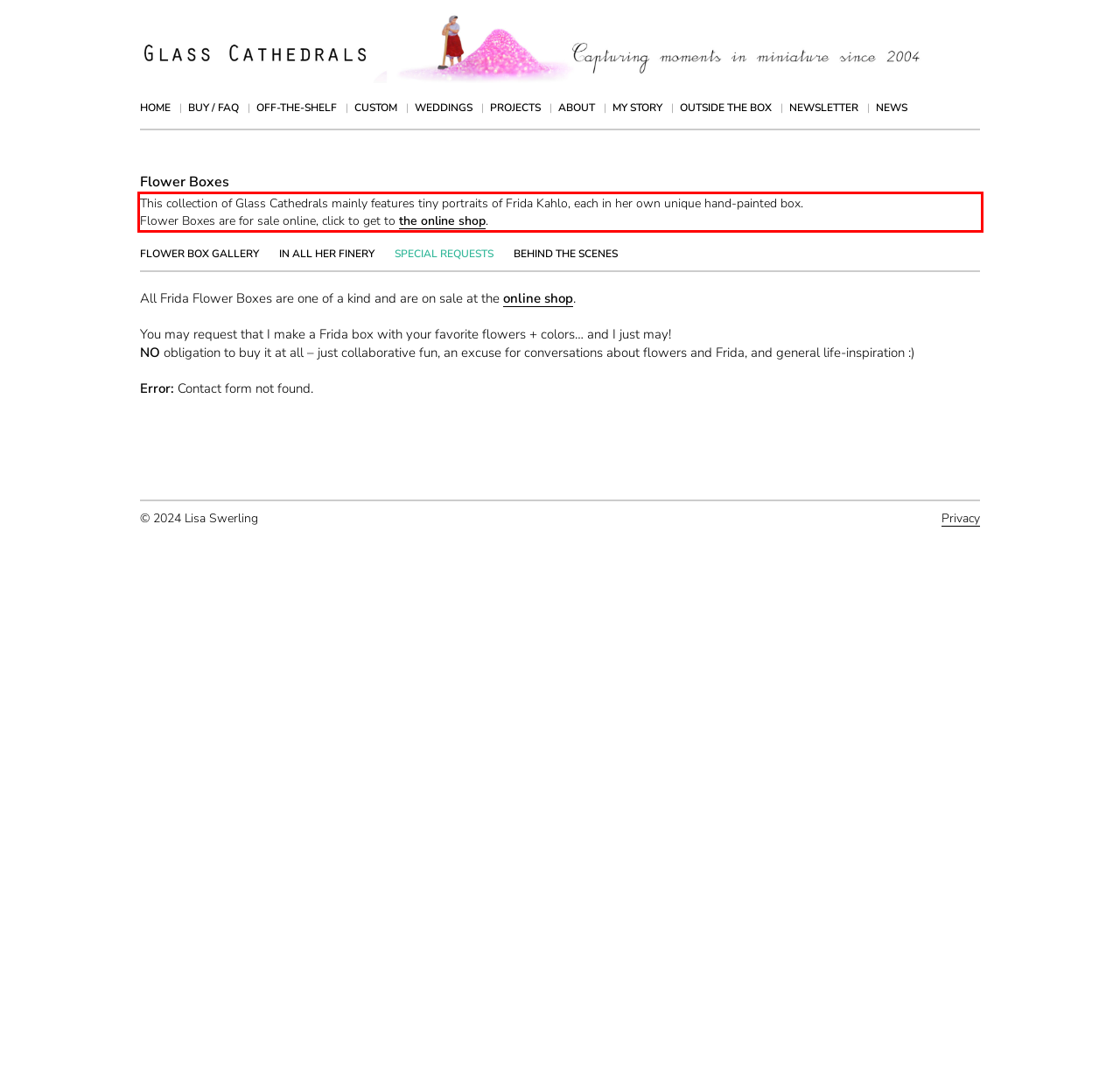Analyze the screenshot of the webpage and extract the text from the UI element that is inside the red bounding box.

This collection of Glass Cathedrals mainly features tiny portraits of Frida Kahlo, each in her own unique hand-painted box. Flower Boxes are for sale online, click to get to the online shop.